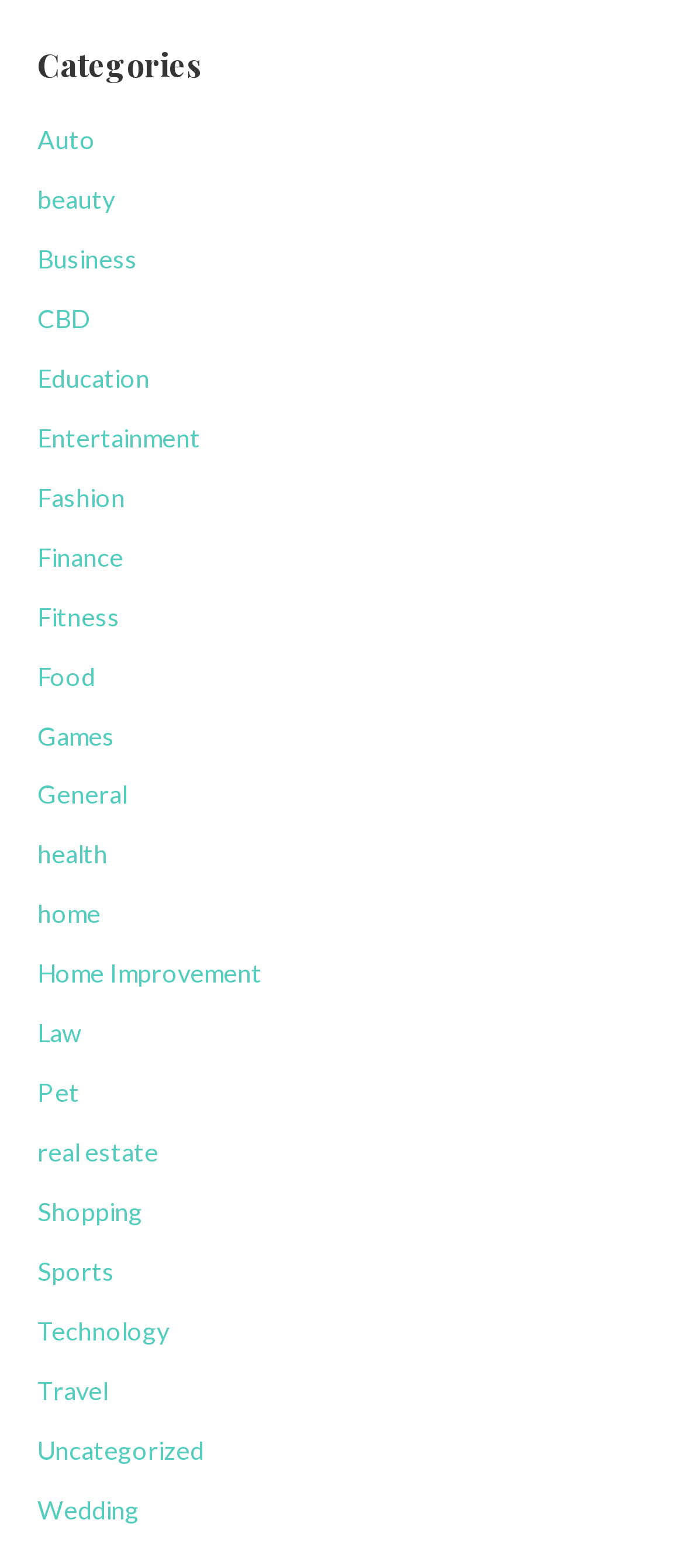Find the bounding box coordinates for the HTML element described as: "Sports". The coordinates should consist of four float values between 0 and 1, i.e., [left, top, right, bottom].

[0.055, 0.801, 0.168, 0.82]